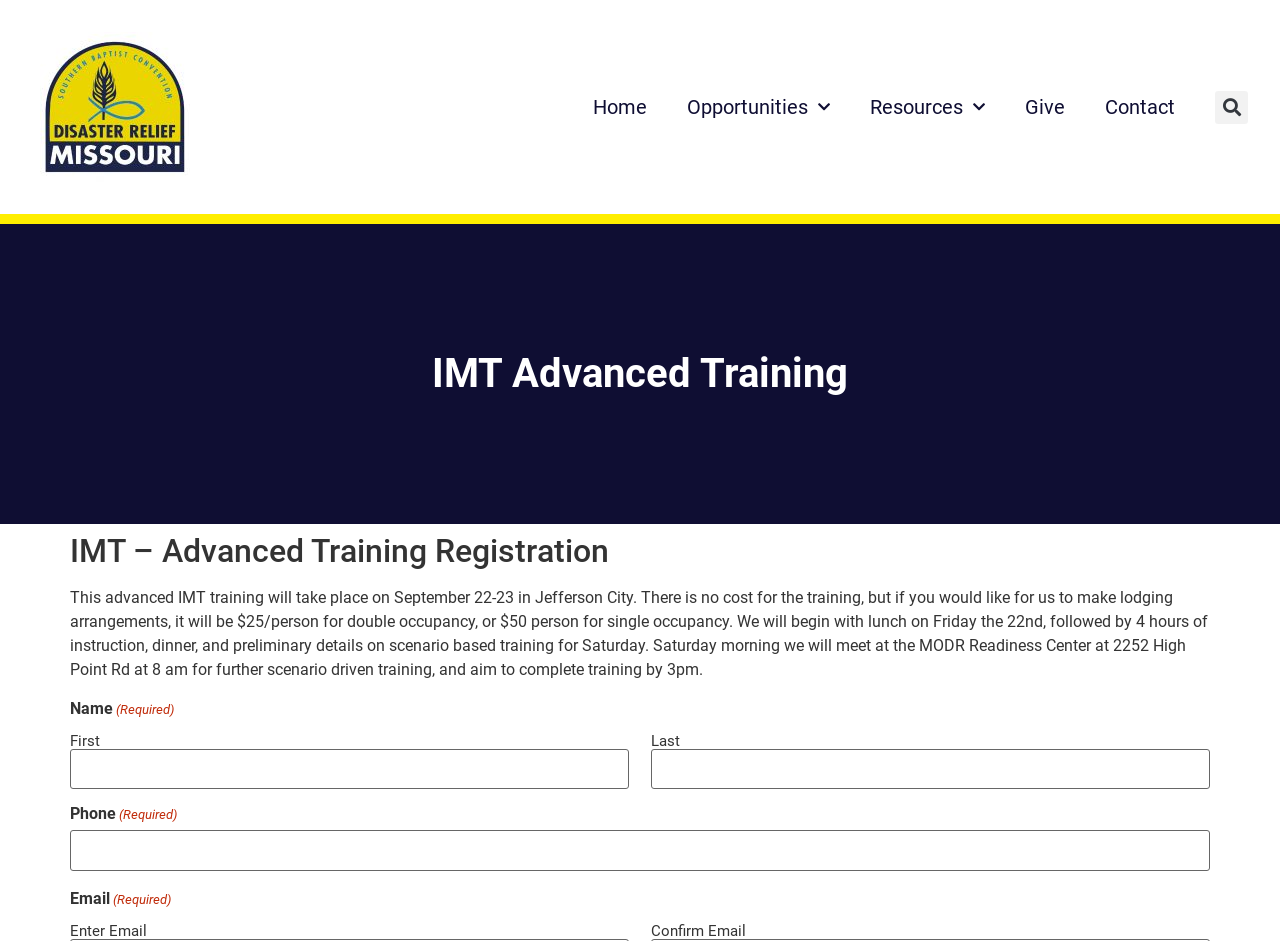Determine the bounding box coordinates of the region to click in order to accomplish the following instruction: "Click Home". Provide the coordinates as four float numbers between 0 and 1, specifically [left, top, right, bottom].

[0.448, 0.089, 0.521, 0.138]